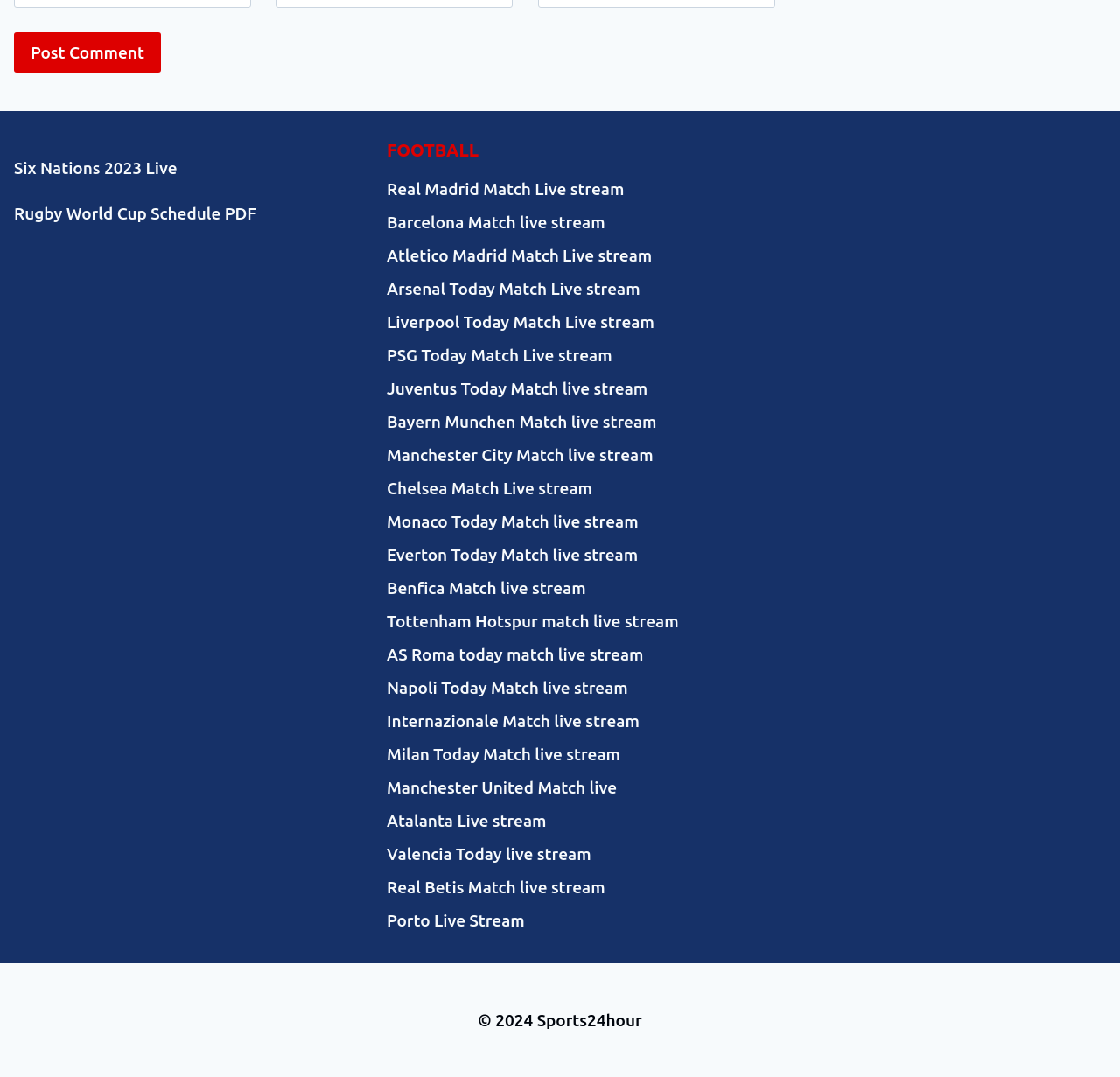Please give a succinct answer to the question in one word or phrase:
What is the category of sports teams listed?

Football